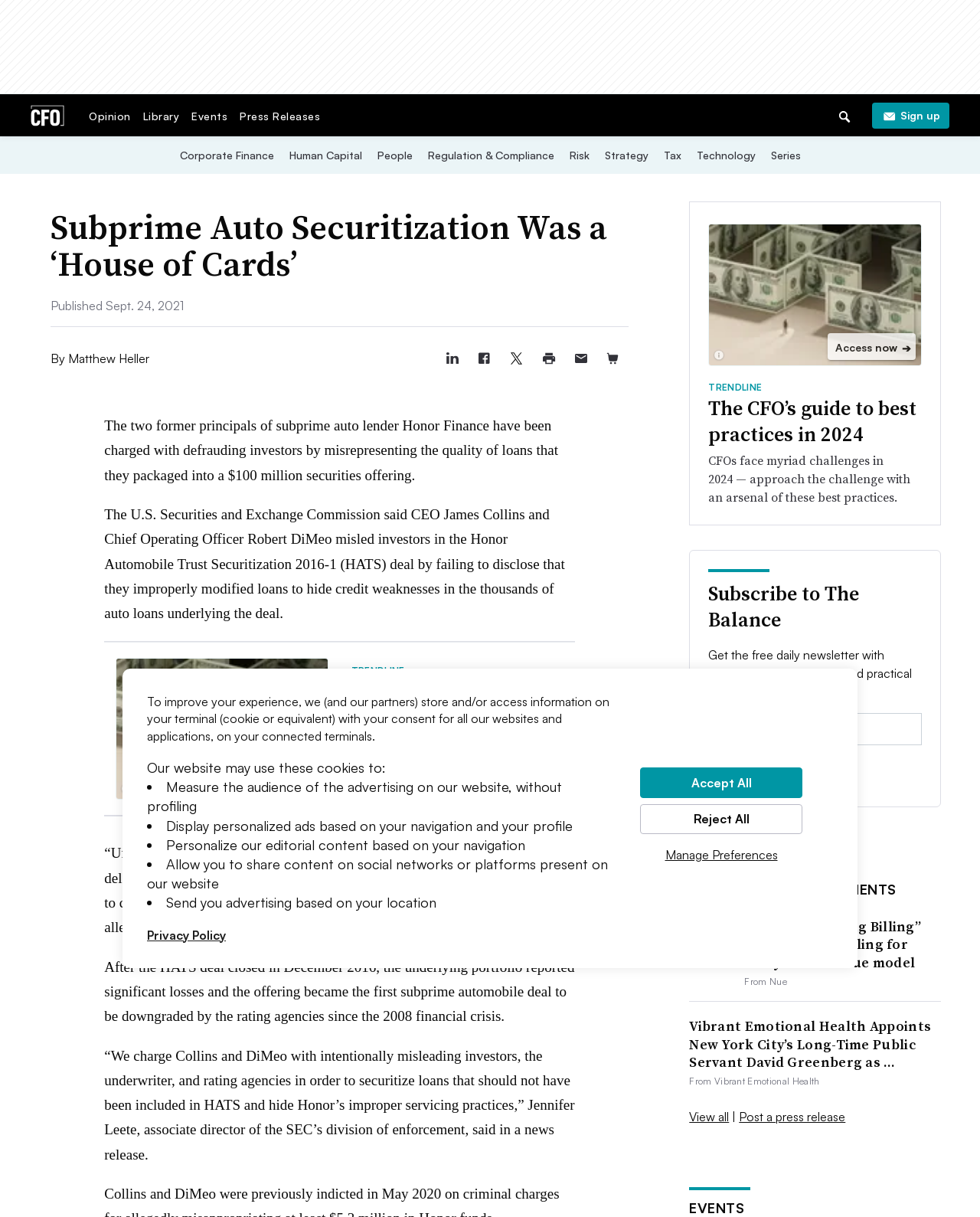Identify the bounding box of the HTML element described here: "Press Releases". Provide the coordinates as four float numbers between 0 and 1: [left, top, right, bottom].

[0.239, 0.09, 0.333, 0.1]